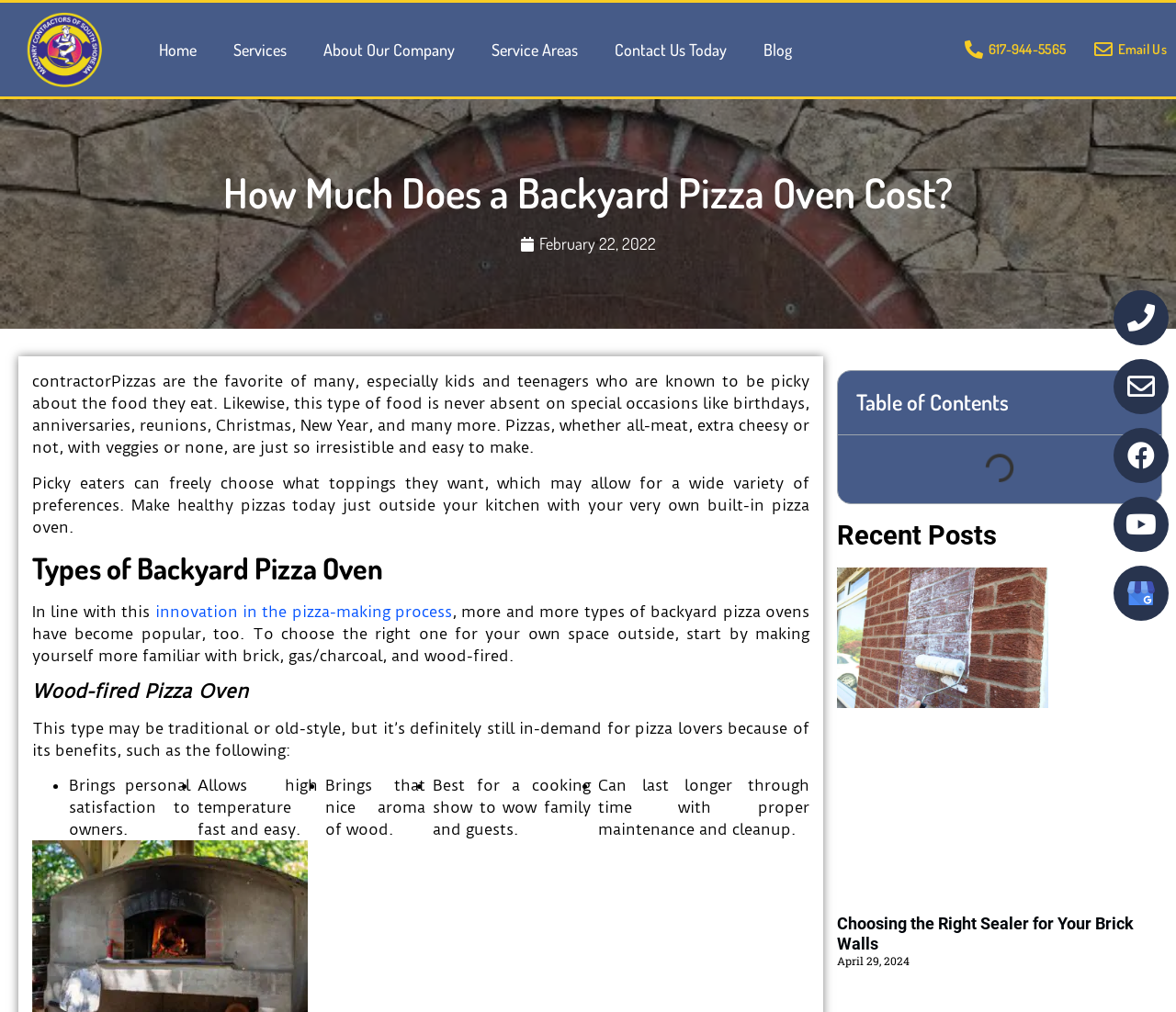What is the date of the recent post 'How to Choose the Right Sealer for Your Brick Walls'?
Carefully examine the image and provide a detailed answer to the question.

I found the date by looking at the recent posts section, where I saw the article 'How to Choose the Right Sealer for Your Brick Walls' with the date 'April 29, 2024'.